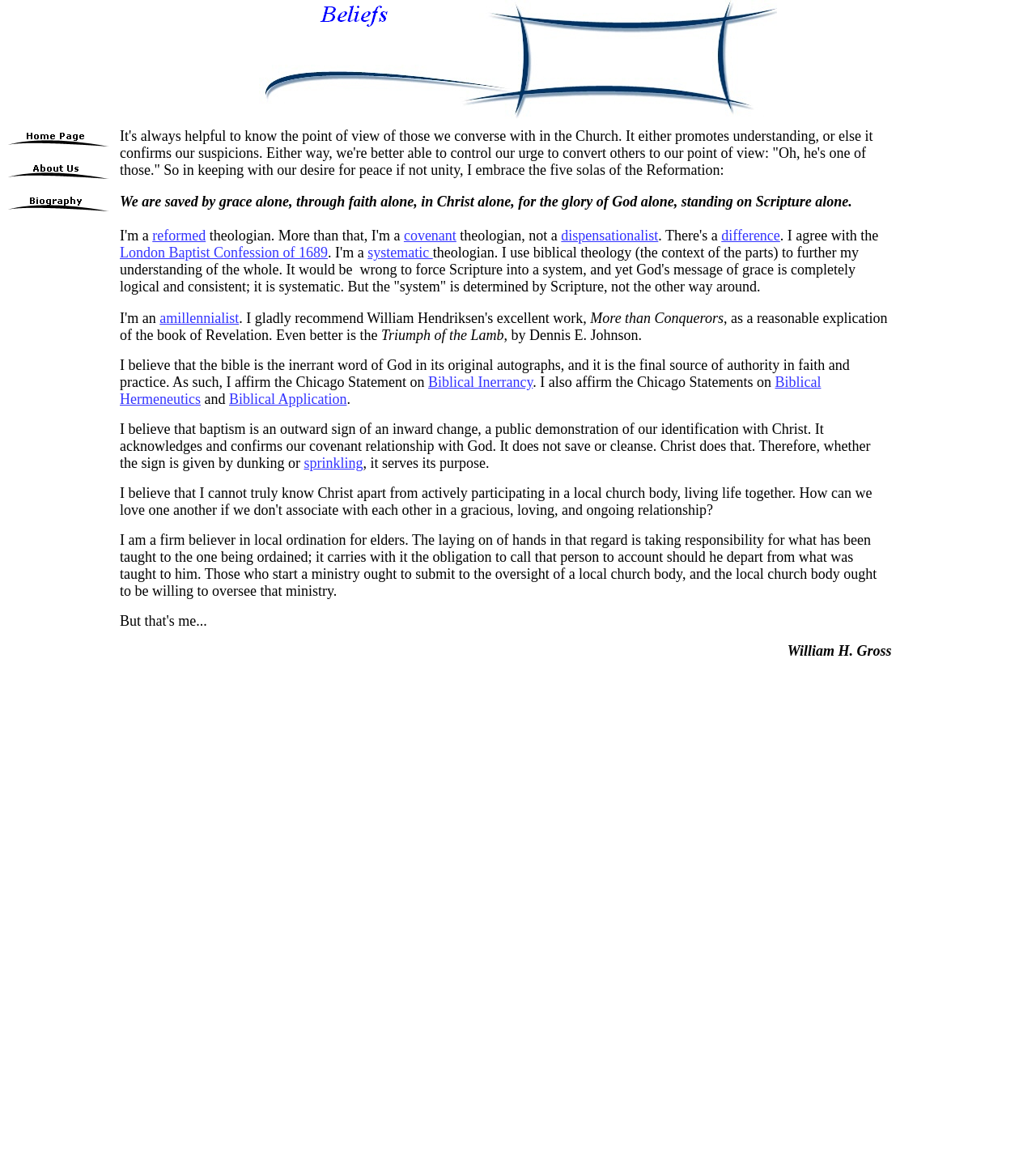Explain the features and main sections of the webpage comprehensively.

The webpage is about Christian Discipleship, with a focus on the author's beliefs and theology. At the top, there is a table with three cells, containing images and text. The first cell has an image and text "On the Wing Doctrine, Christian Boot Camp, Owen Baxter Pink Leadership, Hodge History Islam Bible, Scripture Lessons Theology Beliefs". The second cell has two images, one with the text "Beliefs". The third cell is empty.

Below the table, there is a navigation menu with three links: "Home Page", "About Us", and "Biography". Each link has an associated image.

The main content of the webpage is a long paragraph of text, which is a personal statement of faith by the author, William H. Gross. The text is divided into several sections, each discussing a different aspect of the author's beliefs, such as his reformed theology, covenant theology, and views on baptism and local church governance. The text also includes links to specific theological terms and concepts, such as "reformed", "covenant", "dispensationalist", and "amillennialist".

At the bottom of the page, there is a small image, but it does not appear to be related to the main content of the page.

Overall, the webpage appears to be a personal website or blog, where the author shares his thoughts and beliefs on Christian theology and discipleship.